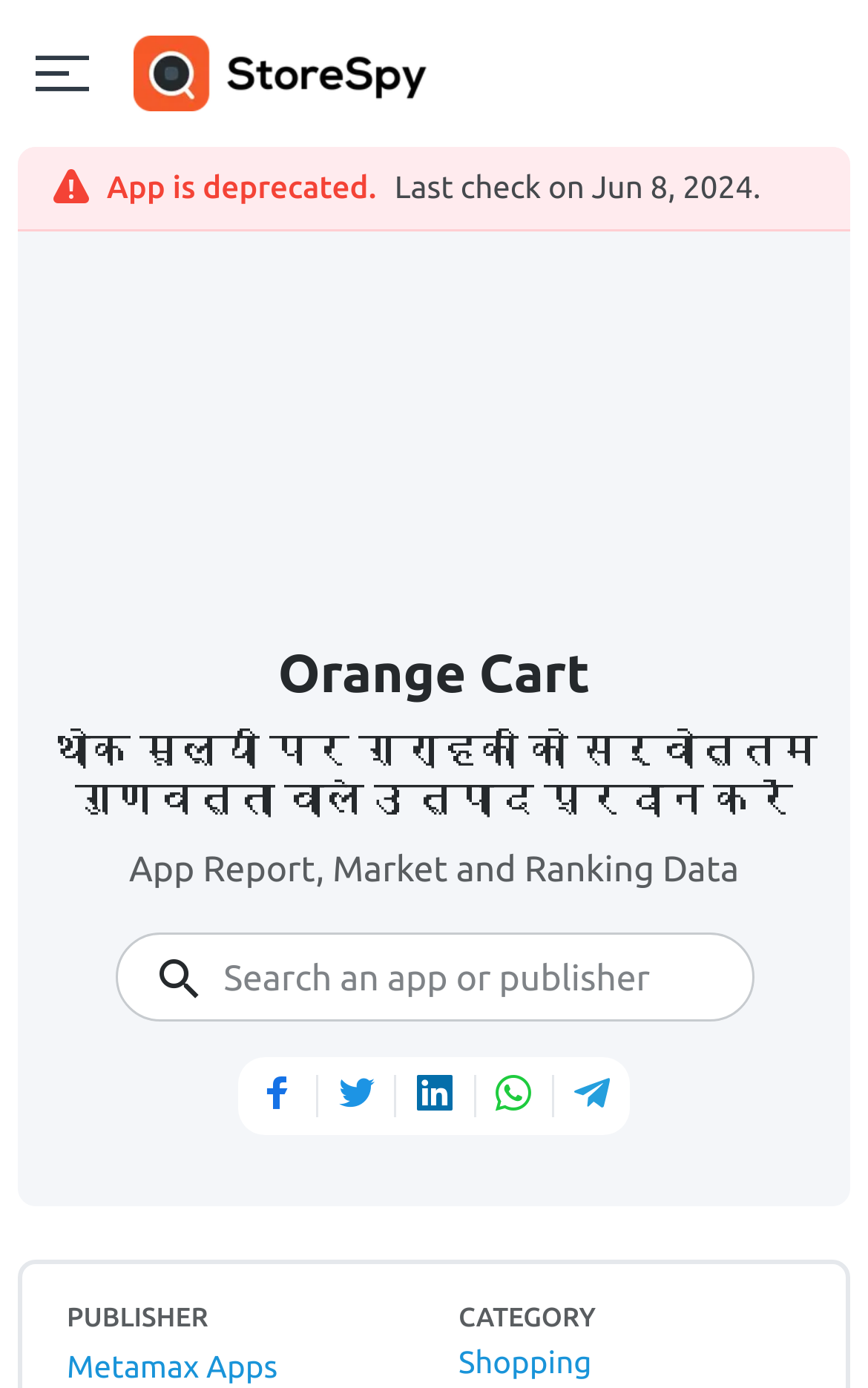Elaborate on the webpage's design and content in a detailed caption.

The webpage is an overview of the "Orange Cart" app on Google Play for India. At the top left, there is a link to "StoreSpy". Below it, there are two lines of text: "App is deprecated" and "Last check on Jun 8, 2024". 

To the right of these lines, there are two headings. The first heading is "Orange Cart", and the second heading is in Hindi, which translates to "Provide the best quality products to customers at wholesale prices". 

Below these headings, there is a static text "App Report, Market and Ranking Data". Underneath, there is a search box with a placeholder text "Search an app or publisher". 

To the right of the search box, there are five icons represented by Unicode characters. 

Further down, there are two labels: "PUBLISHER" on the left and "CATEGORY" on the right. The category is specified as "Shopping" with a link to it.